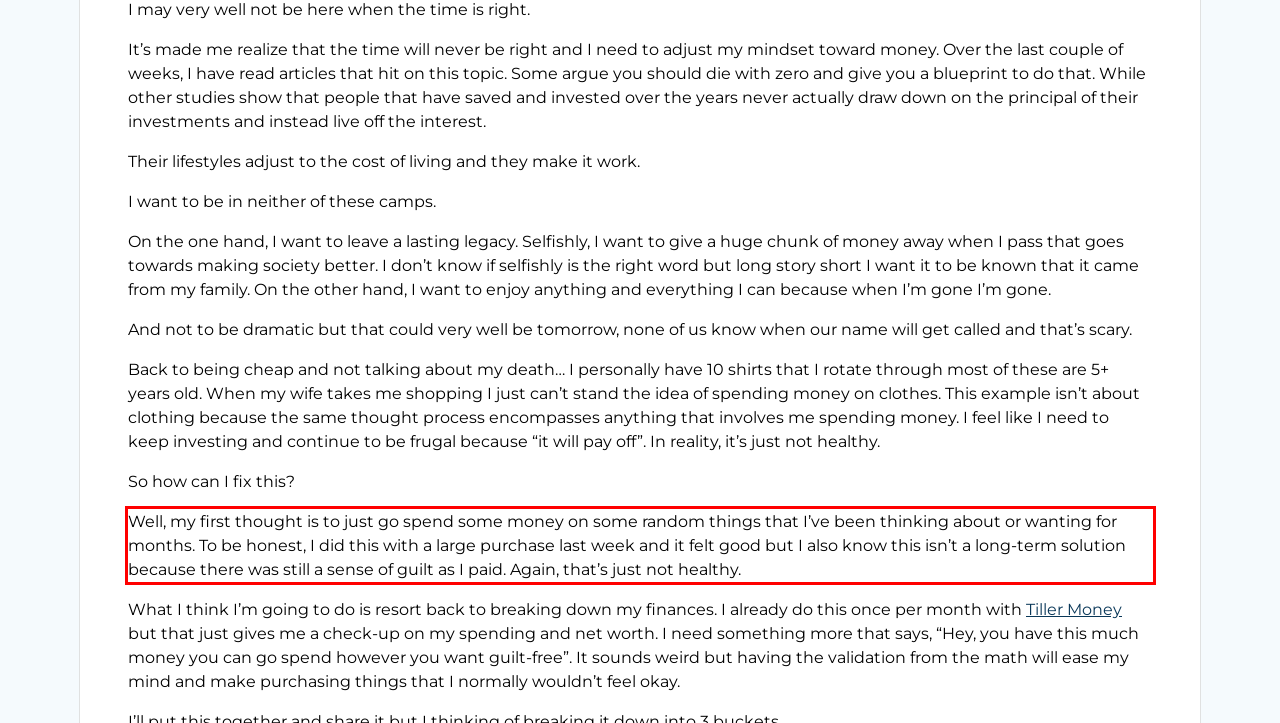You are provided with a screenshot of a webpage containing a red bounding box. Please extract the text enclosed by this red bounding box.

Well, my first thought is to just go spend some money on some random things that I’ve been thinking about or wanting for months. To be honest, I did this with a large purchase last week and it felt good but I also know this isn’t a long-term solution because there was still a sense of guilt as I paid. Again, that’s just not healthy.